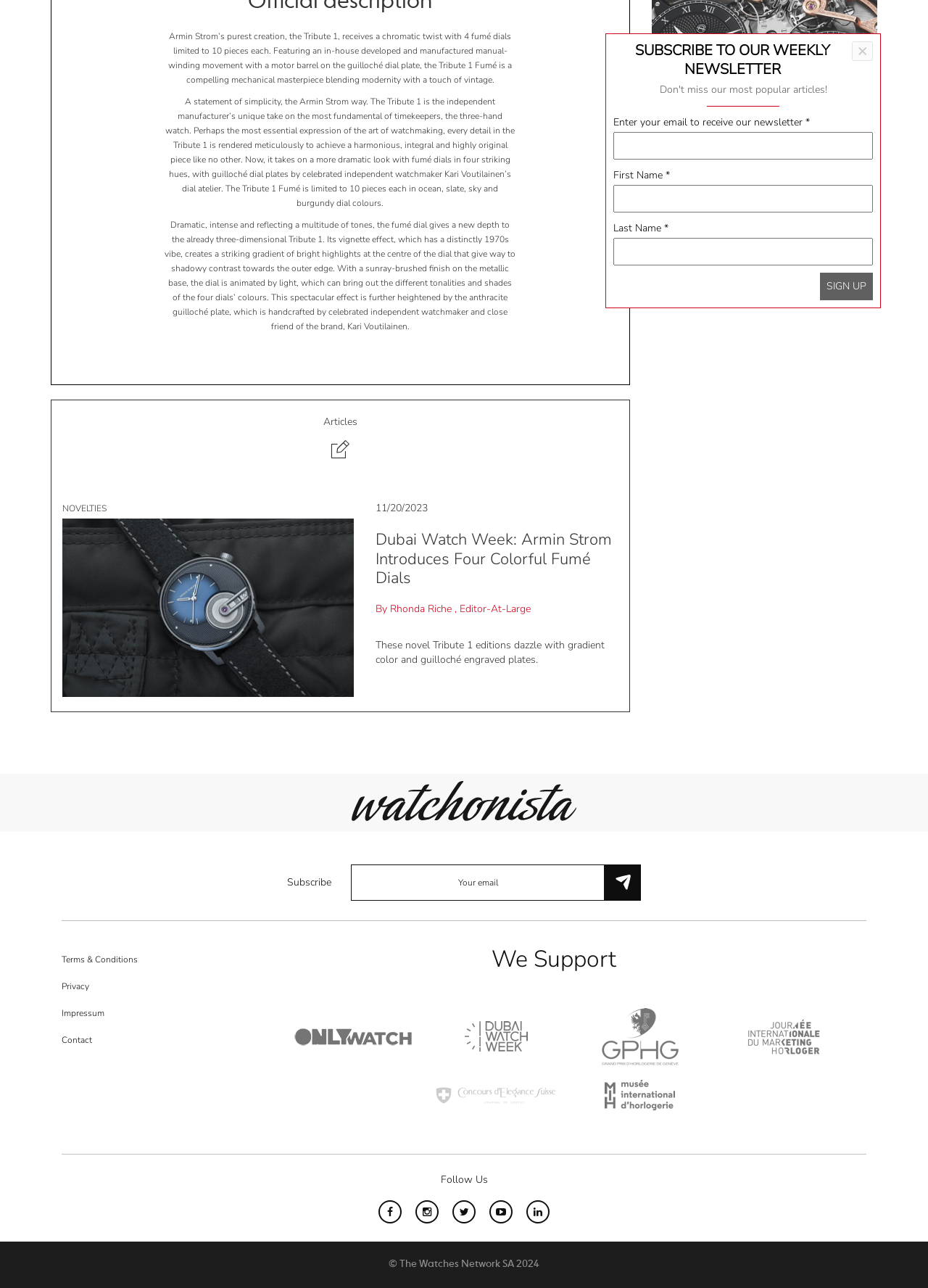How many pieces are available for each fumé dial color?
Give a single word or phrase as your answer by examining the image.

10